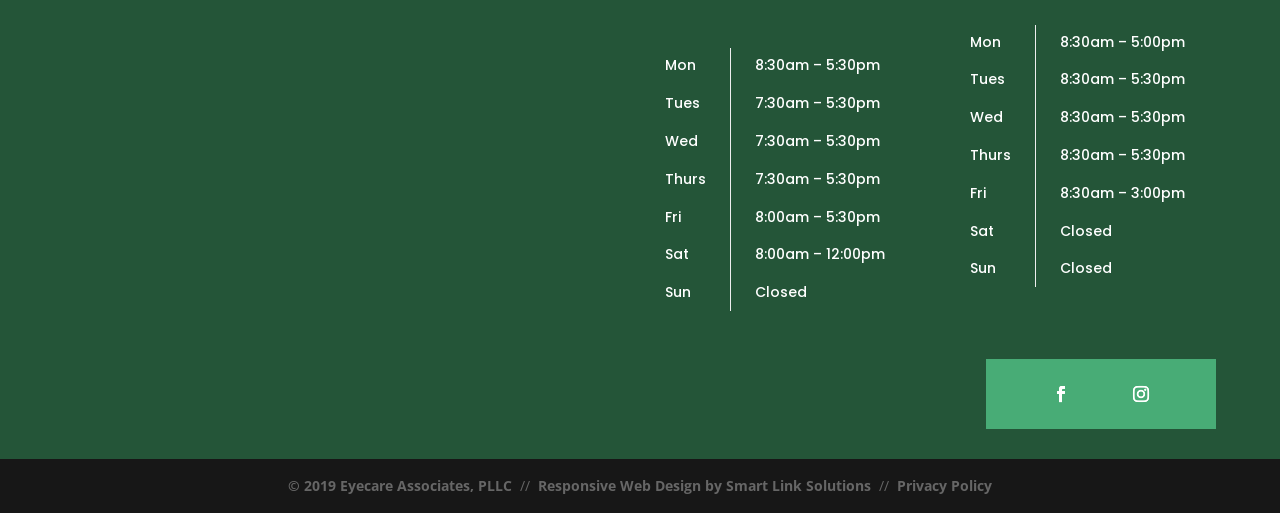What are the operating hours on Monday?
Provide a fully detailed and comprehensive answer to the question.

I looked at the table on the webpage and found the row that corresponds to Monday. The operating hours for Monday are listed as 8:30am – 5:30pm.